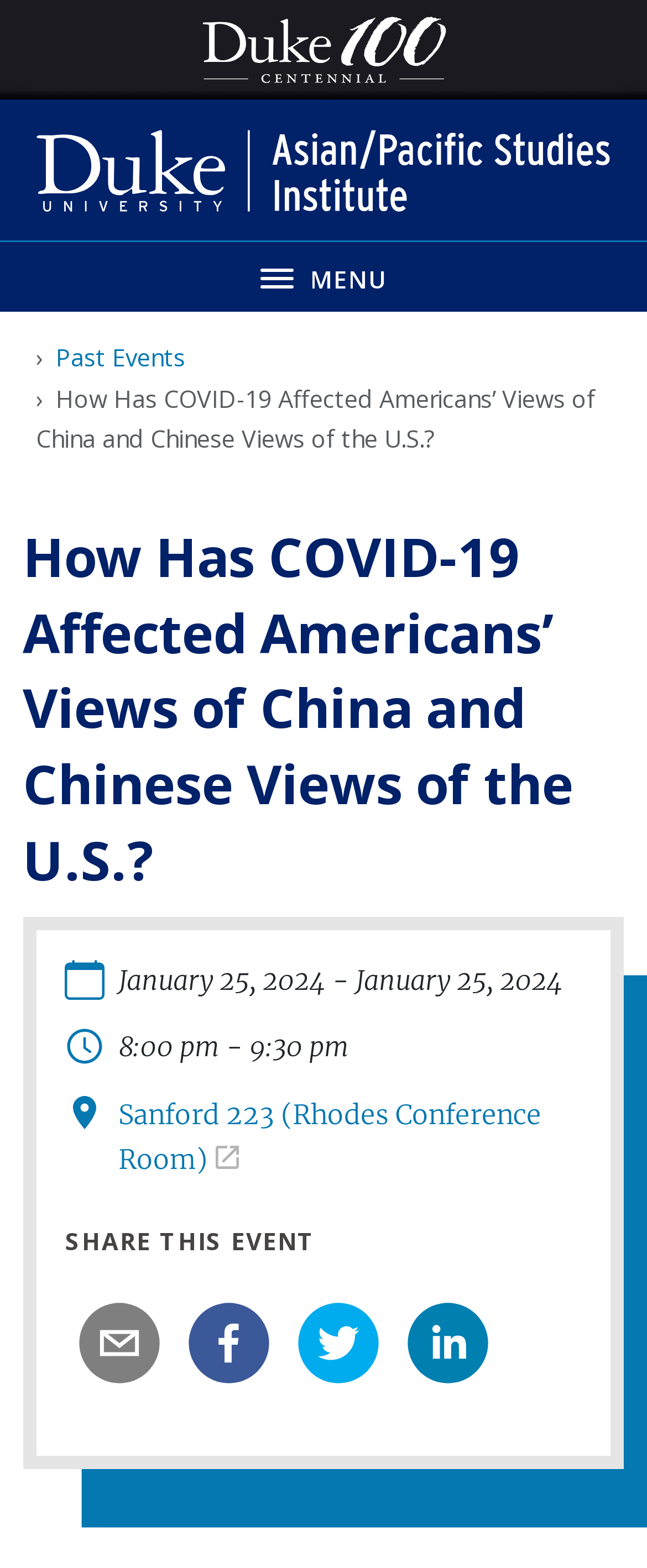How can I share this event?
Answer the question with a thorough and detailed explanation.

The webpage provides several options to share the event, which are presented as buttons with icons of different social media platforms, including email, facebook, twitter, and linkedin. These buttons are located in the 'SHARE THIS EVENT' section.